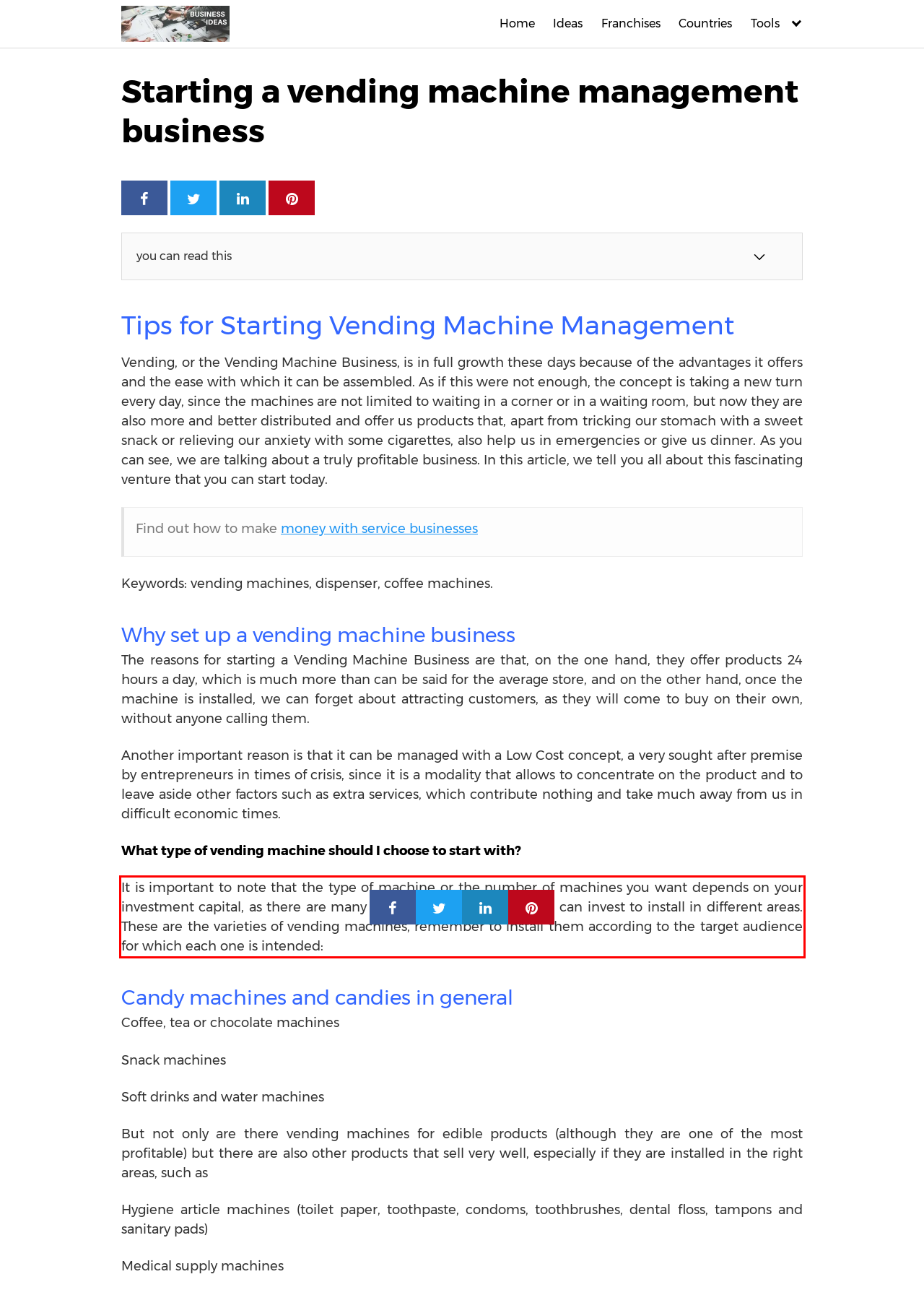Please extract the text content within the red bounding box on the webpage screenshot using OCR.

It is important to note that the type of machine or the number of machines you want depends on your investment capital, as there are many fields and sizes in which we can invest to install in different areas. These are the varieties of vending machines, remember to install them according to the target audience for which each one is intended: